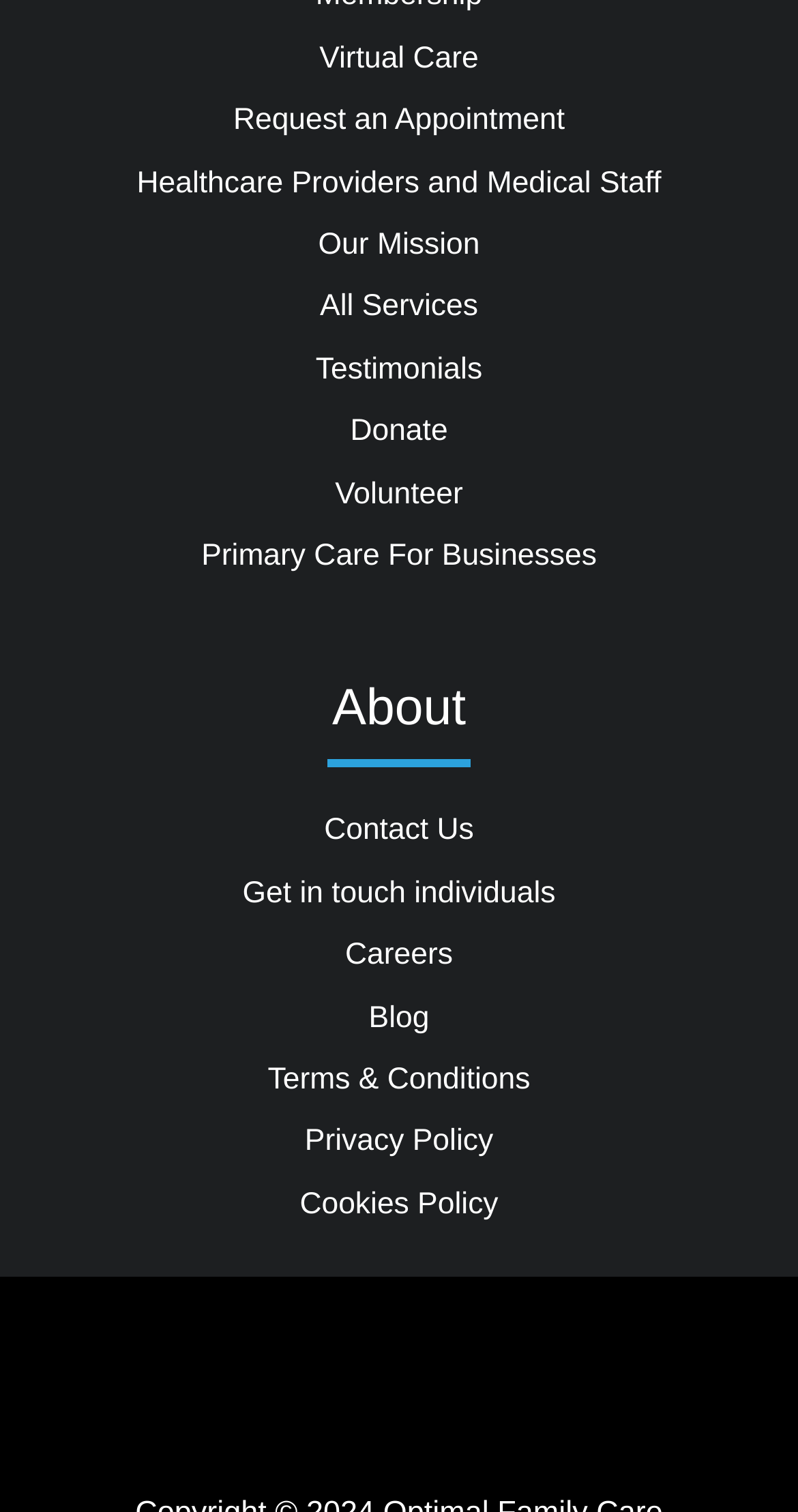Find the bounding box coordinates for the HTML element specified by: "Primary Care For Businesses".

[0.252, 0.357, 0.748, 0.379]